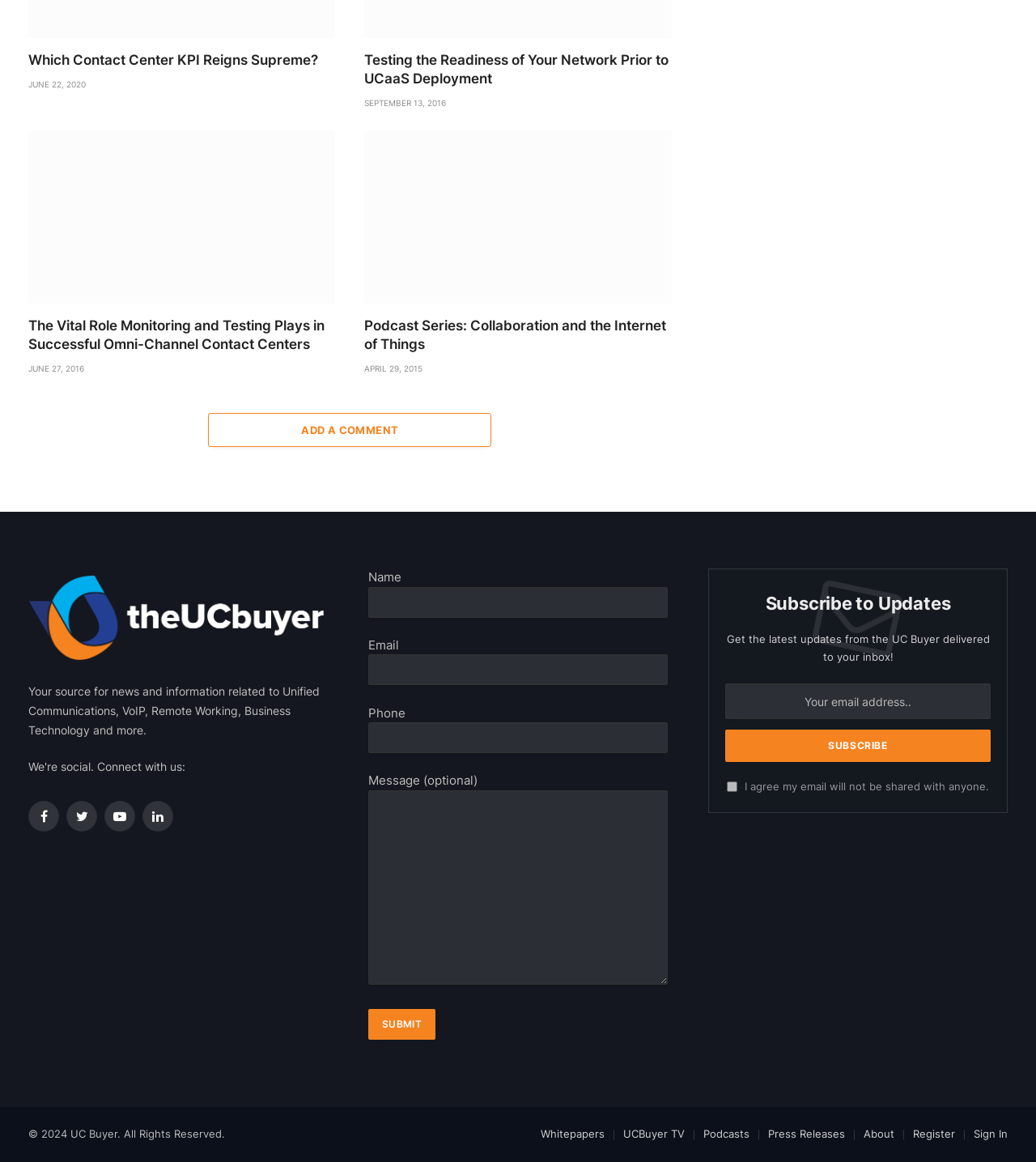Please give the bounding box coordinates of the area that should be clicked to fulfill the following instruction: "Click on the 'Whitepapers' link". The coordinates should be in the format of four float numbers from 0 to 1, i.e., [left, top, right, bottom].

[0.522, 0.97, 0.584, 0.981]